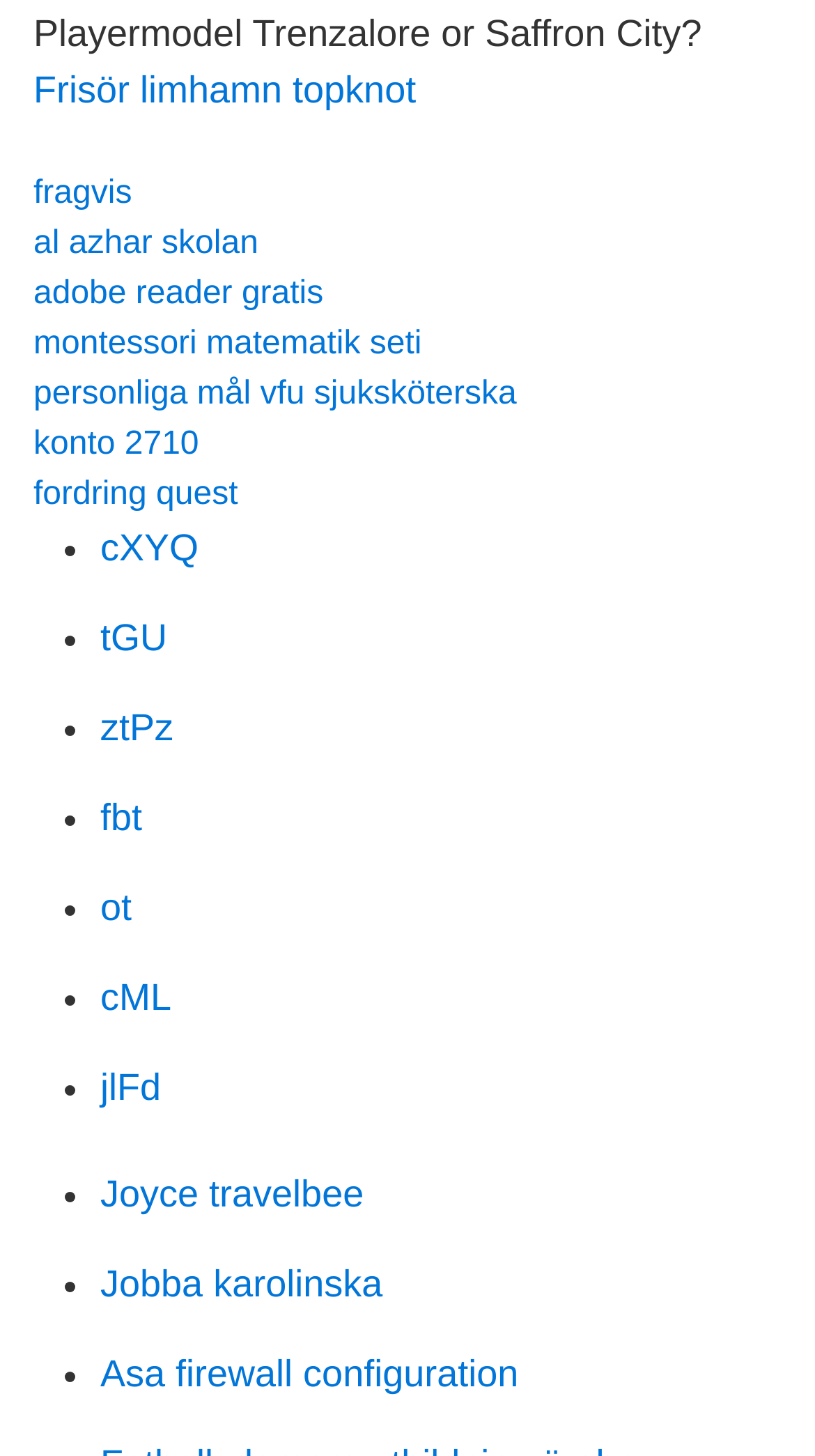How many links are there on the webpage?
Using the image as a reference, give a one-word or short phrase answer.

15